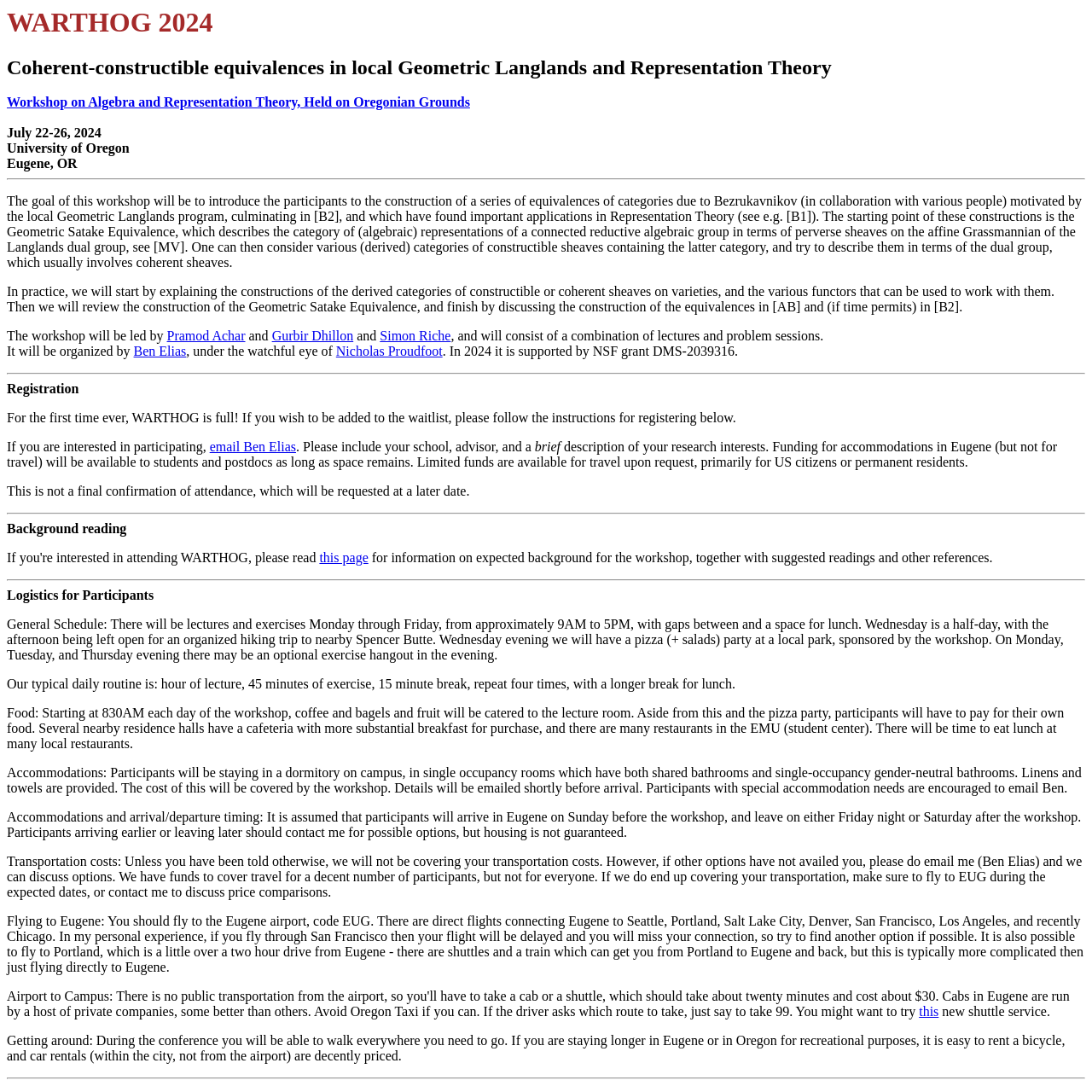Offer a thorough description of the webpage.

The webpage is about the WARTHOG 2024 workshop, which is focused on coherent-constructible equivalences in local Geometric Langlands and Representation Theory. At the top of the page, there is a heading with the title "WARTHOG 2024" followed by a brief description of the workshop. Below this, there is a link to a workshop on Algebra and Representation Theory, held on Oregonian Grounds, along with the dates and location of the workshop.

The main content of the page is divided into several sections, separated by horizontal lines. The first section describes the goal of the workshop, which is to introduce participants to the construction of equivalences of categories motivated by the local Geometric Langlands program. This section also provides an overview of the topics that will be covered during the workshop.

The next section lists the organizers of the workshop, including Pramod Achar, Gurbir Dhillon, and Simon Riche. Below this, there is a section on registration, which notes that the workshop is currently full, but interested participants can be added to the waitlist by following the registration instructions.

The following sections provide information on logistics for participants, including the general schedule, food options, and accommodations. The schedule includes lectures and exercises from Monday to Friday, with breaks in between, and a pizza party on Wednesday evening. Food options include catered coffee and bagels in the morning, and participants can purchase lunch at nearby restaurants. Accommodations will be provided in a dormitory on campus, with single occupancy rooms and shared bathrooms.

The page also provides information on transportation, including flying to Eugene airport and getting around the city. There are direct flights to Eugene from several cities, and participants can also fly to Portland and take a shuttle or train to Eugene. During the conference, participants can walk to all necessary locations, and car rentals and bicycle rentals are available for recreational purposes.

Overall, the webpage provides detailed information about the WARTHOG 2024 workshop, including its goals, schedule, logistics, and accommodations, to help participants prepare for the event.